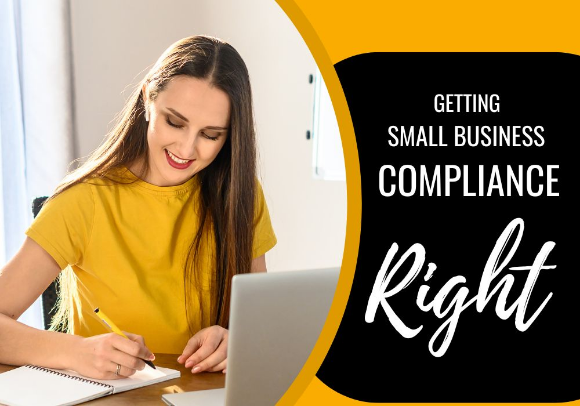Refer to the image and provide an in-depth answer to the question:
What is the theme of the image?

The caption explicitly mentions that the image aligns with the overarching theme of 'Getting Small Business Compliance Right', which suggests that the image is intended to convey the importance of compliance for small businesses.